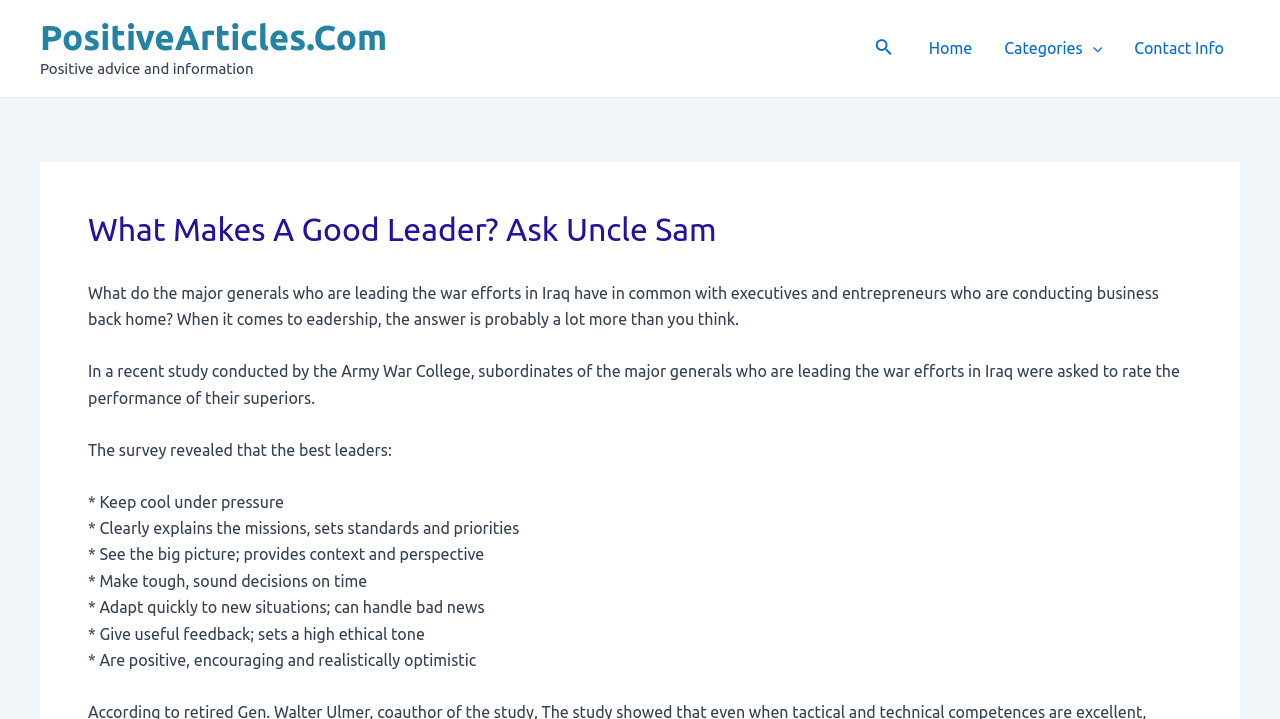Identify the bounding box for the given UI element using the description provided. Coordinates should be in the format (top-left x, top-left y, bottom-right x, bottom-right y) and must be between 0 and 1. Here is the description: Contact Info

[0.874, 0.011, 0.969, 0.123]